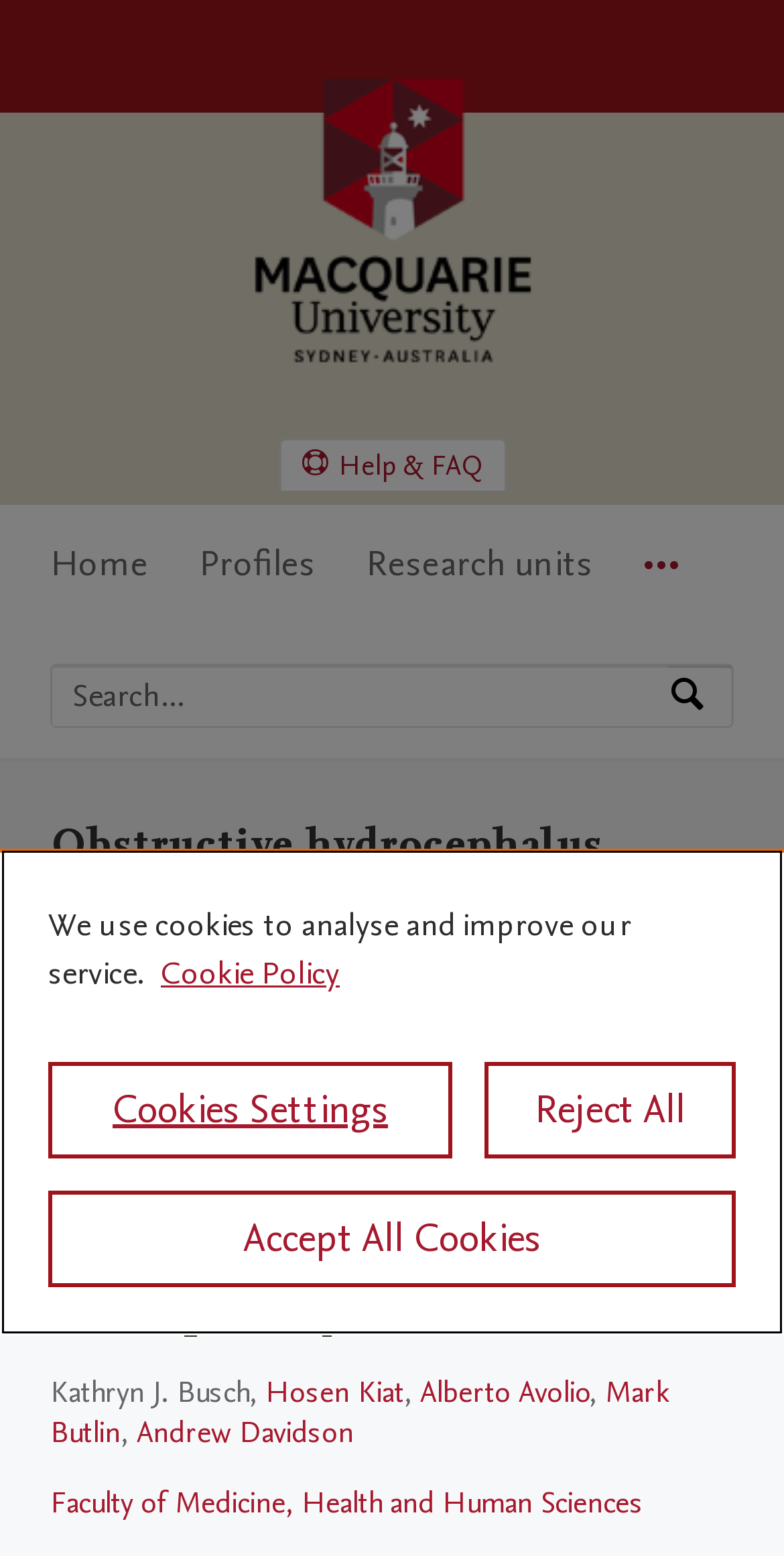Identify the bounding box coordinates of the element to click to follow this instruction: 'Go to Macquarie University Home'. Ensure the coordinates are four float values between 0 and 1, provided as [left, top, right, bottom].

[0.254, 0.226, 0.746, 0.255]